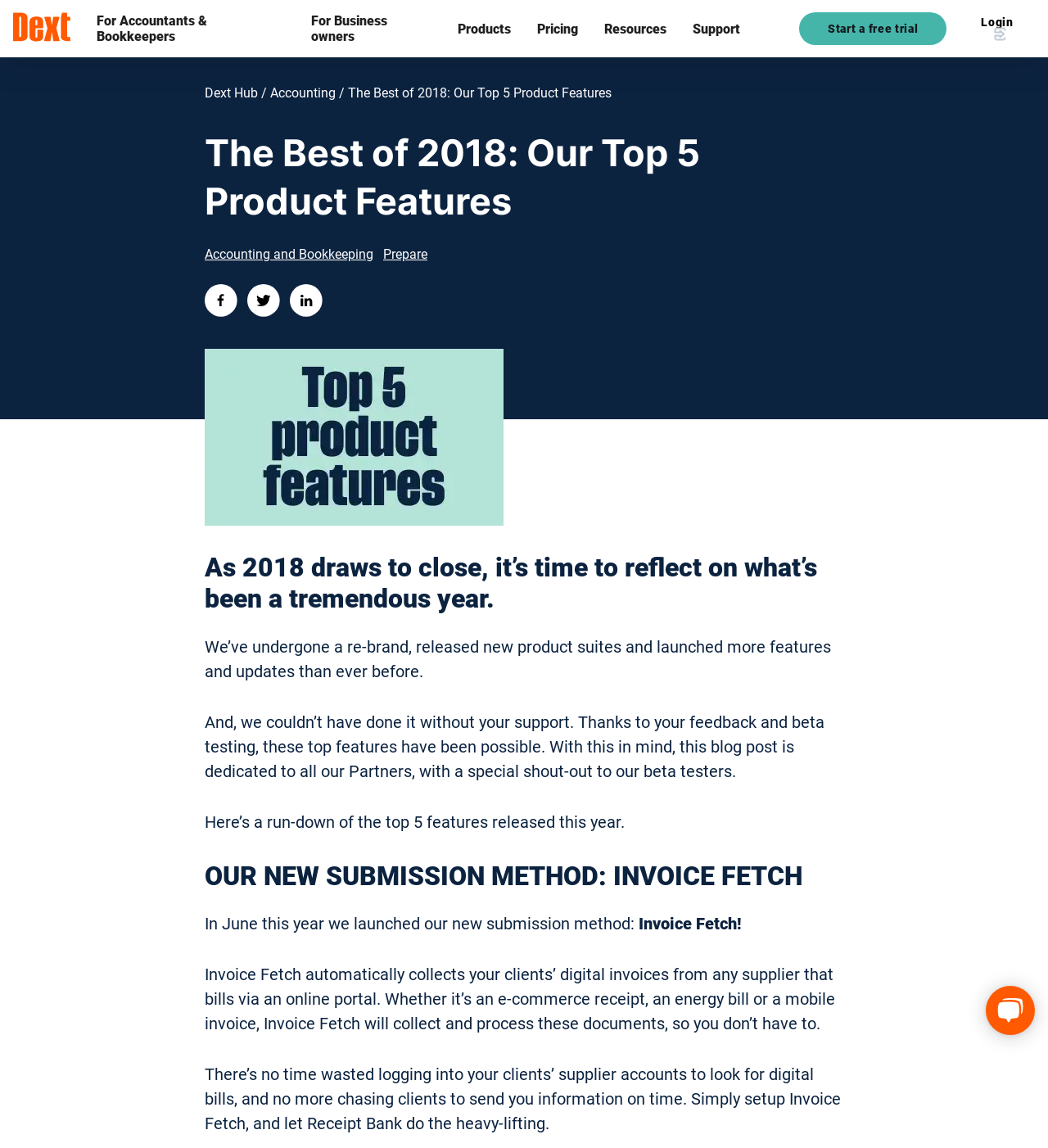Analyze and describe the webpage in a detailed narrative.

The webpage is titled "The Best of 2018: Our Top 5 Product Features" and appears to be a blog post from Dext Australia. At the top of the page, there is a navigation menu with links to "Home", "For Accountants & Bookkeepers", "For Business owners", "Products", and other sections. Below the navigation menu, there are five links to different Dext products, each accompanied by an image.

On the left side of the page, there is a section with links to "Software that Dext connects to", "Recent updates & releases", and other related topics. Below this section, there are links to "Pricing", "Resources", and "Support", each with its own set of sub-links.

The main content of the page is a blog post that reflects on the year 2018 and highlights the top 5 product features released by Dext. The post is divided into sections, each describing a different feature. The first section introduces the new submission method, Invoice Fetch, which automatically collects digital invoices from suppliers. The text is accompanied by a heading and several paragraphs of descriptive text.

On the right side of the page, there are social media buttons for Facebook, Twitter, and LinkedIn. At the bottom of the page, there is a link to "Chat" and a small image.

Overall, the webpage has a clean and organized layout, with clear headings and concise text. The use of images and icons adds visual interest to the page.